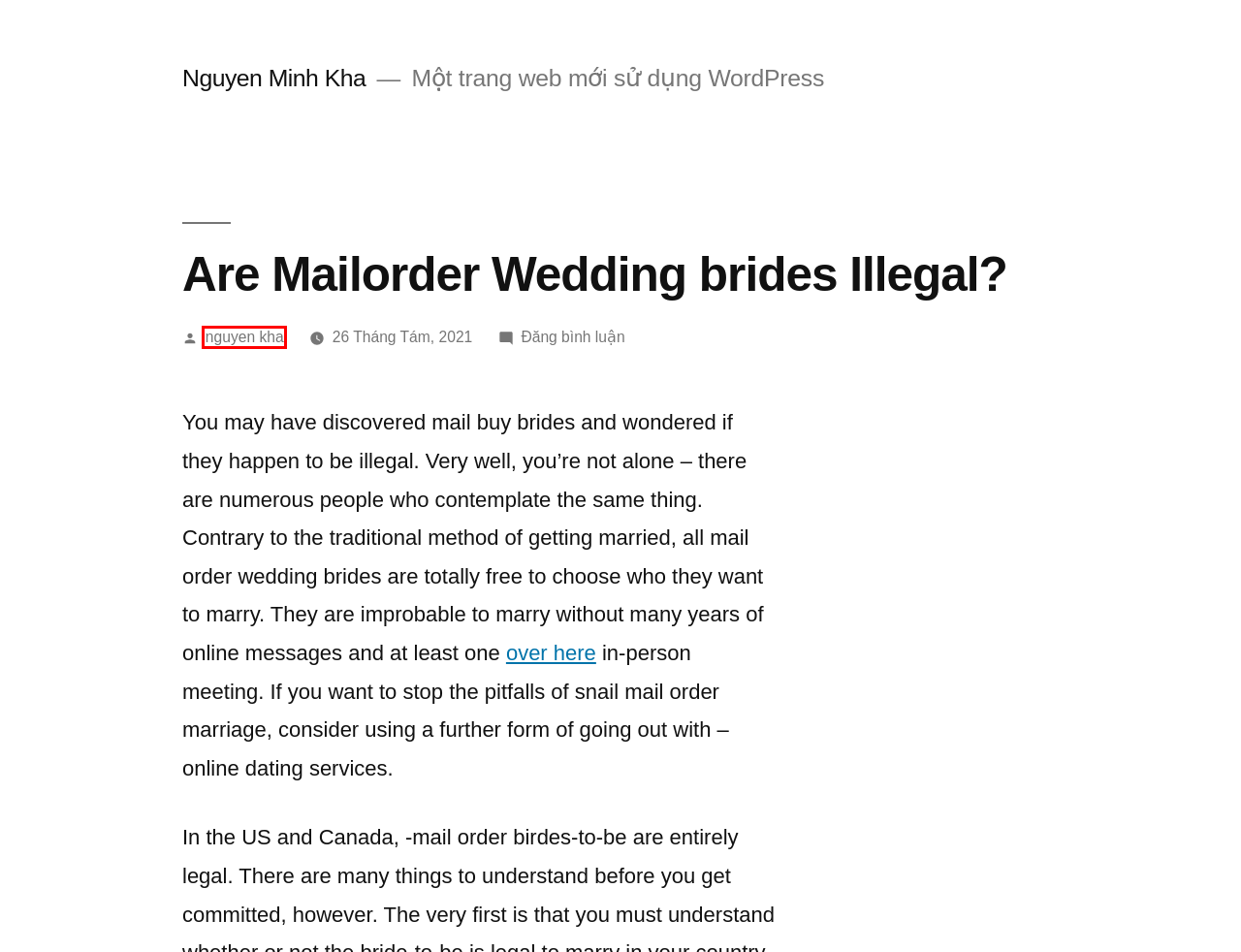You have a screenshot of a webpage with a red bounding box around an element. Choose the best matching webpage description that would appear after clicking the highlighted element. Here are the candidates:
A. Tháng Một 2022 – Nguyen Minh Kha
B. Blog Tool, Publishing Platform, and CMS – WordPress.org
C. Tháng Mười Hai 2021 – Nguyen Minh Kha
D. Tháng Sáu 2023 – Nguyen Minh Kha
E. Tháng Năm 2022 – Nguyen Minh Kha
F. nguyen kha – Nguyen Minh Kha
G. Nguyen Minh Kha – Một trang web mới sử dụng WordPress
H. Tháng Ba 2022 – Nguyen Minh Kha

F